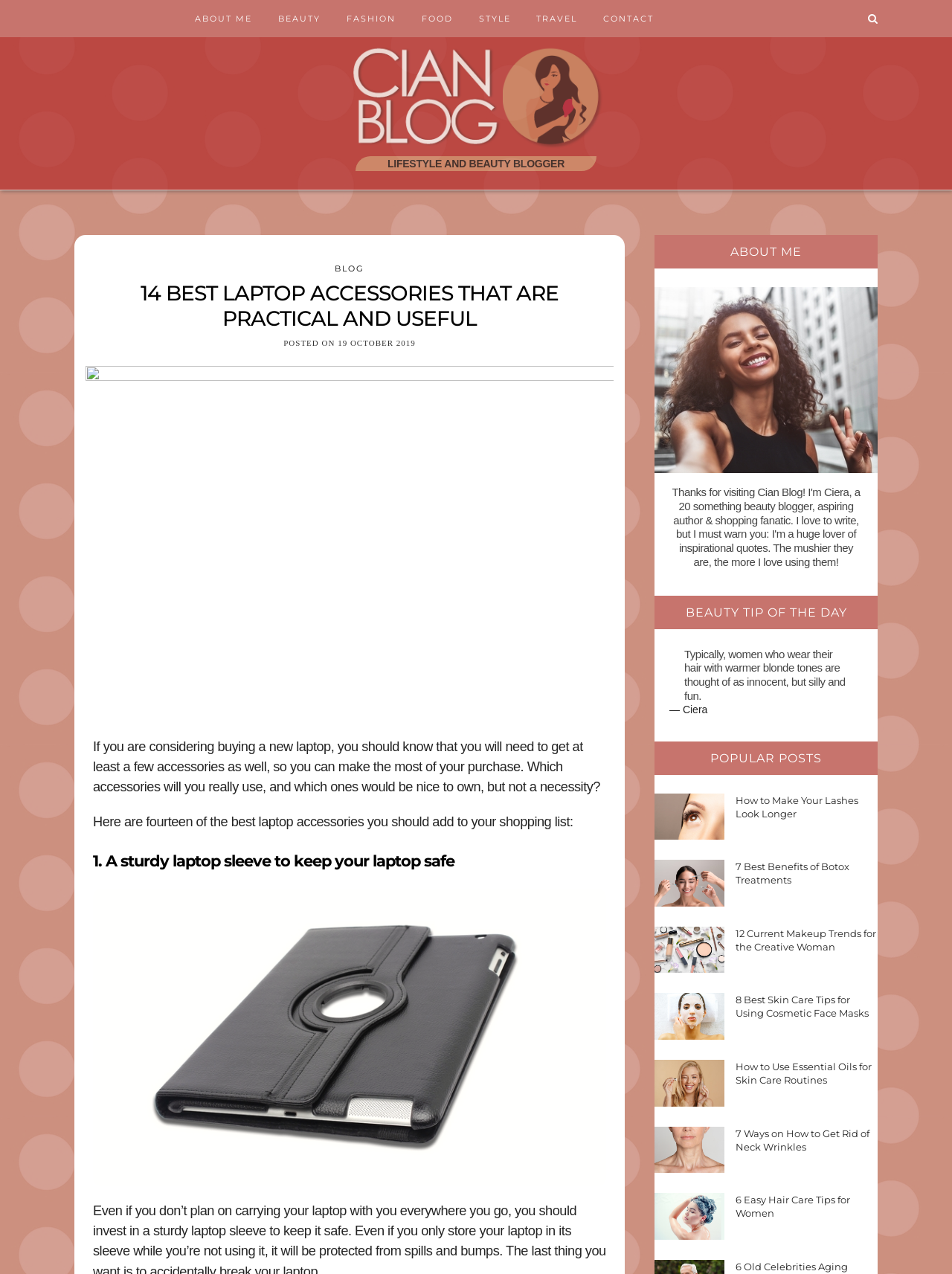Explain the webpage's design and content in an elaborate manner.

This webpage is a blog post titled "14 Best Laptop Accessories That Are Practical and Useful" on the Cian Blog. At the top, there are several links to different categories, including "ABOUT ME", "BEAUTY", "FASHION", "FOOD", "STYLE", "TRAVEL", and "CONTACT". Below these links, there is a heading with the blog's title, "Cian Blog", accompanied by an image.

The main content of the blog post starts with a heading that repeats the title, followed by a paragraph of text that introduces the topic of laptop accessories. The text explains that when buying a new laptop, it's essential to consider getting some accessories to make the most of the purchase.

Below this introduction, there is a list of 14 laptop accessories, each with a heading that describes the accessory. The list starts with "1. A sturdy laptop sleeve to keep your laptop safe".

On the right side of the page, there are several sections. One section is titled "ABOUT ME" and features an image and a brief text about the author, Ciera. Another section is titled "BEAUTY TIP OF THE DAY" and contains a short paragraph of text. Below these sections, there is a "POPULAR POSTS" section that lists several links to other blog posts, each with a heading that describes the post. These posts are related to beauty and makeup topics.

Overall, the webpage has a clean layout, with clear headings and concise text. The content is well-organized, making it easy to navigate and read.